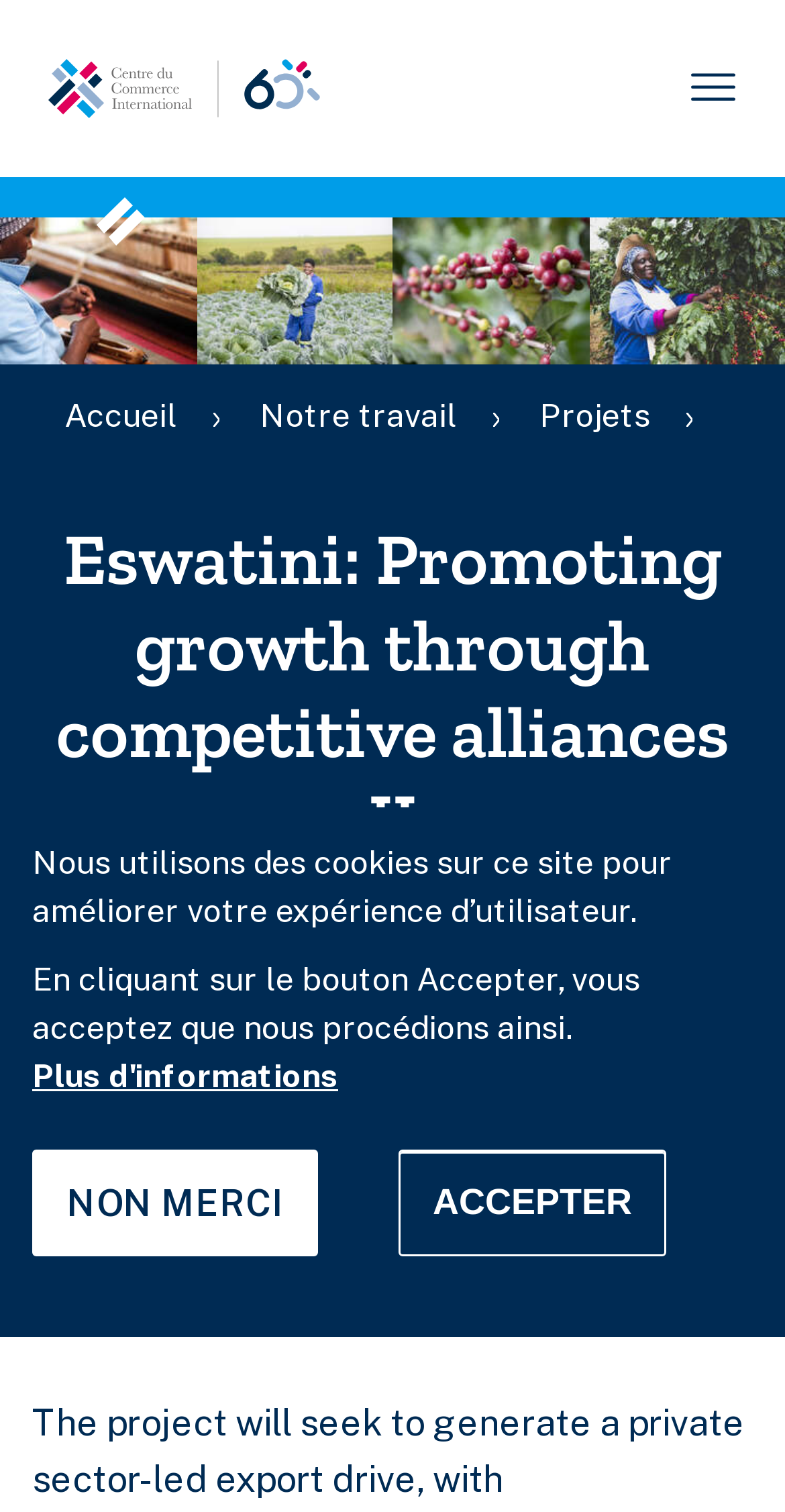Please determine the headline of the webpage and provide its content.

Eswatini: Promoting growth through competitive alliances II